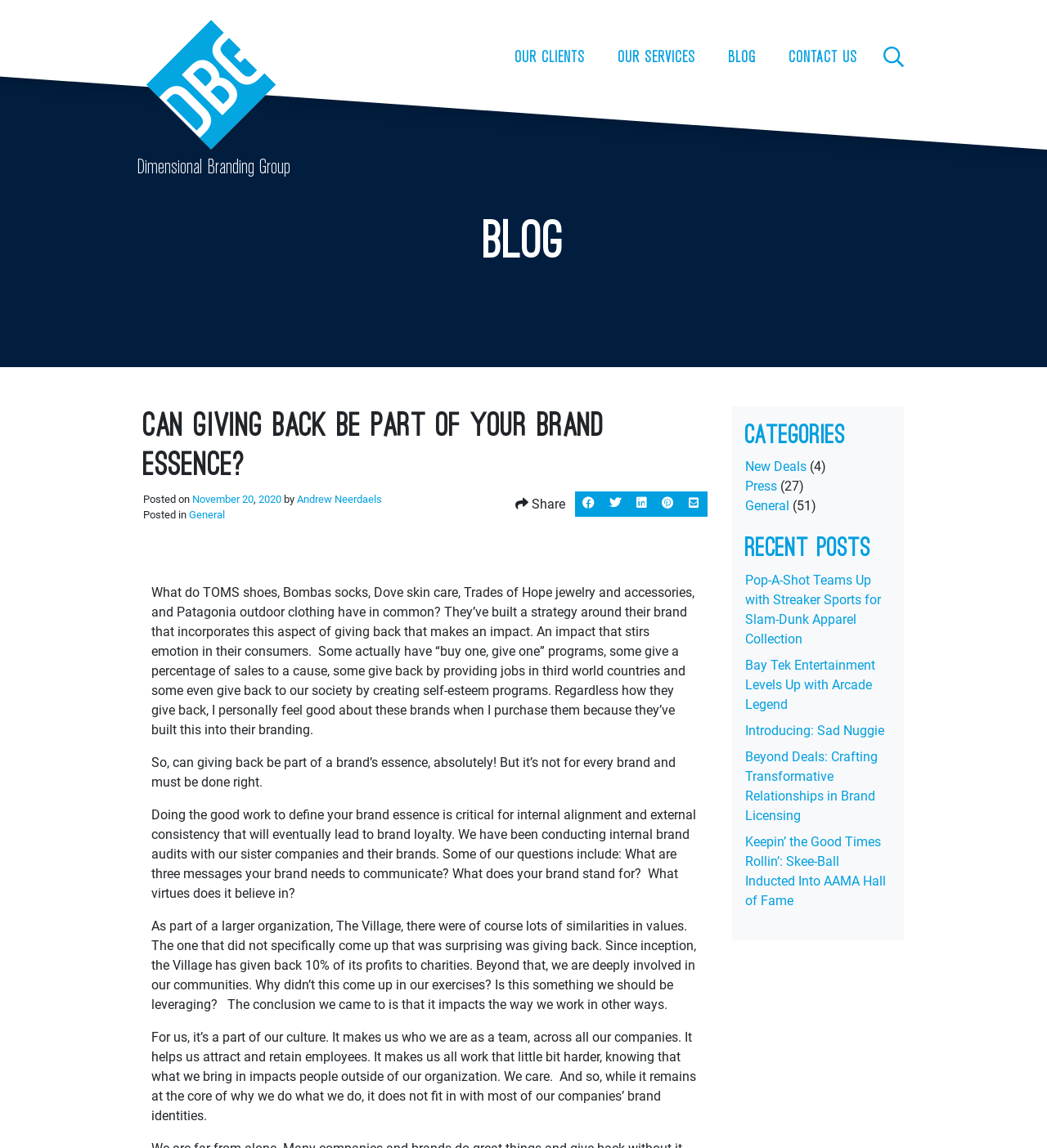Please locate the bounding box coordinates of the element that should be clicked to achieve the given instruction: "Click the 'OUR CLIENTS' link".

[0.485, 0.034, 0.565, 0.067]